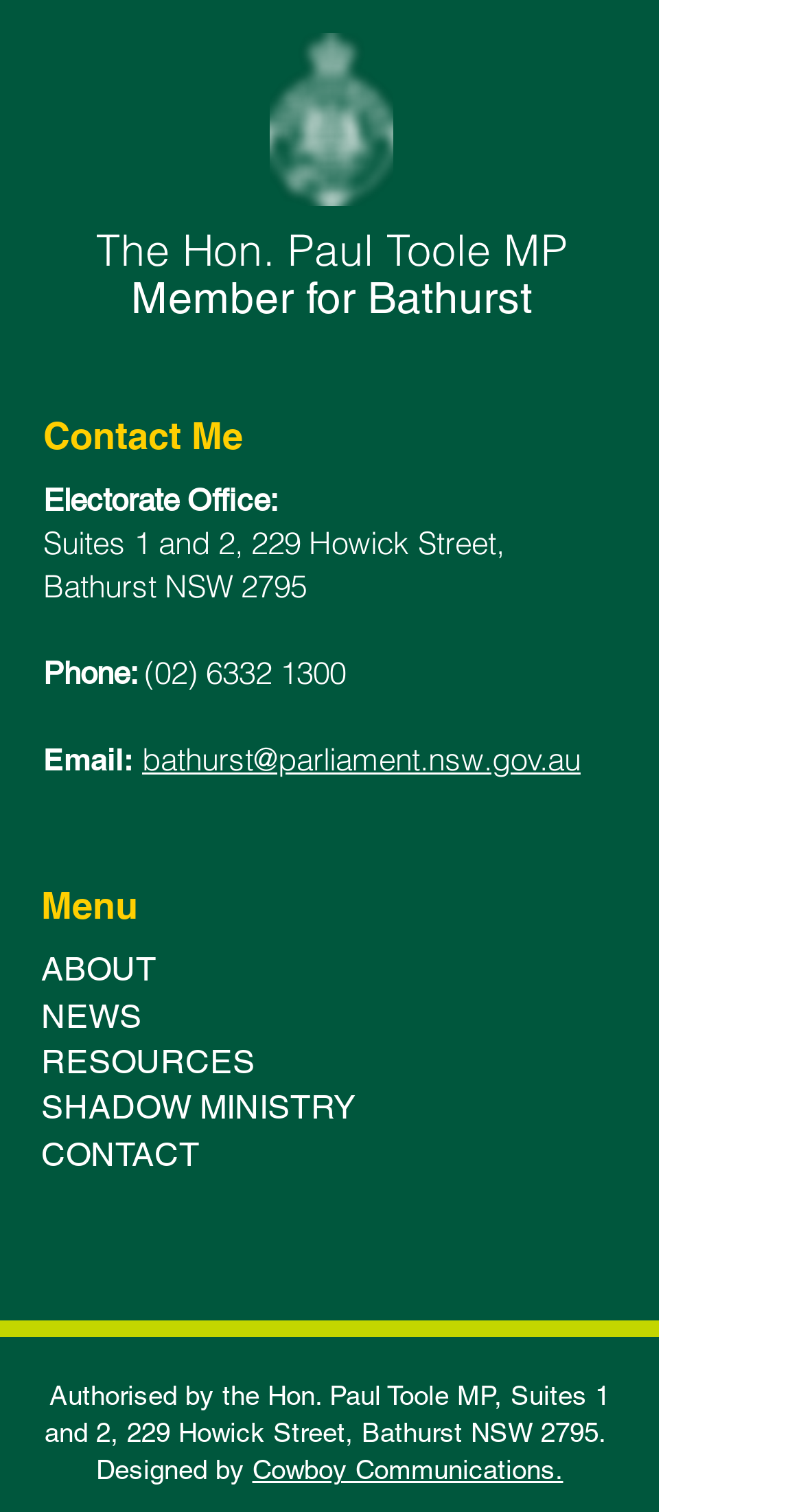Please reply to the following question using a single word or phrase: 
What is the phone number of the electorate office?

(02) 6332 1300